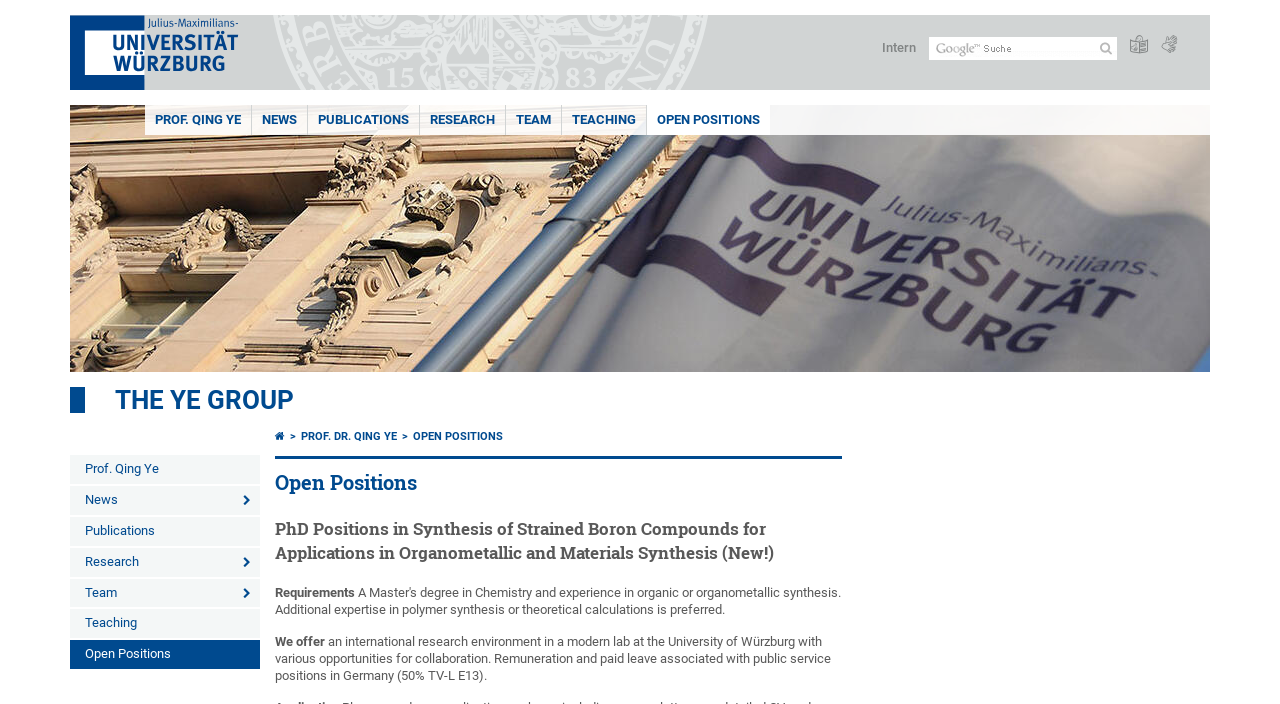How many navigation links are there?
Using the image, provide a concise answer in one word or a short phrase.

3